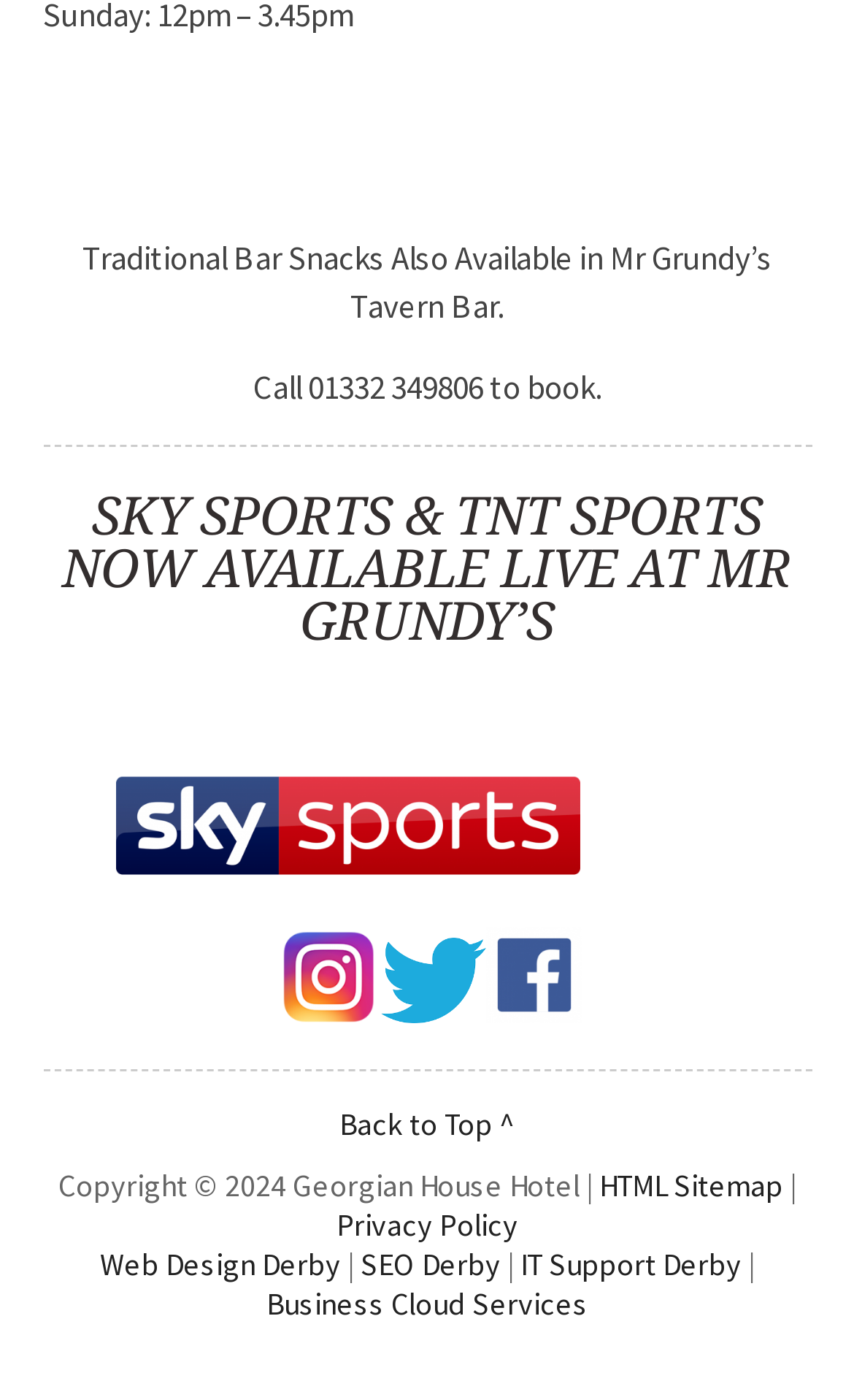Please specify the bounding box coordinates of the area that should be clicked to accomplish the following instruction: "Follow Georgian House Hotel on Instagram". The coordinates should consist of four float numbers between 0 and 1, i.e., [left, top, right, bottom].

[0.329, 0.708, 0.437, 0.737]